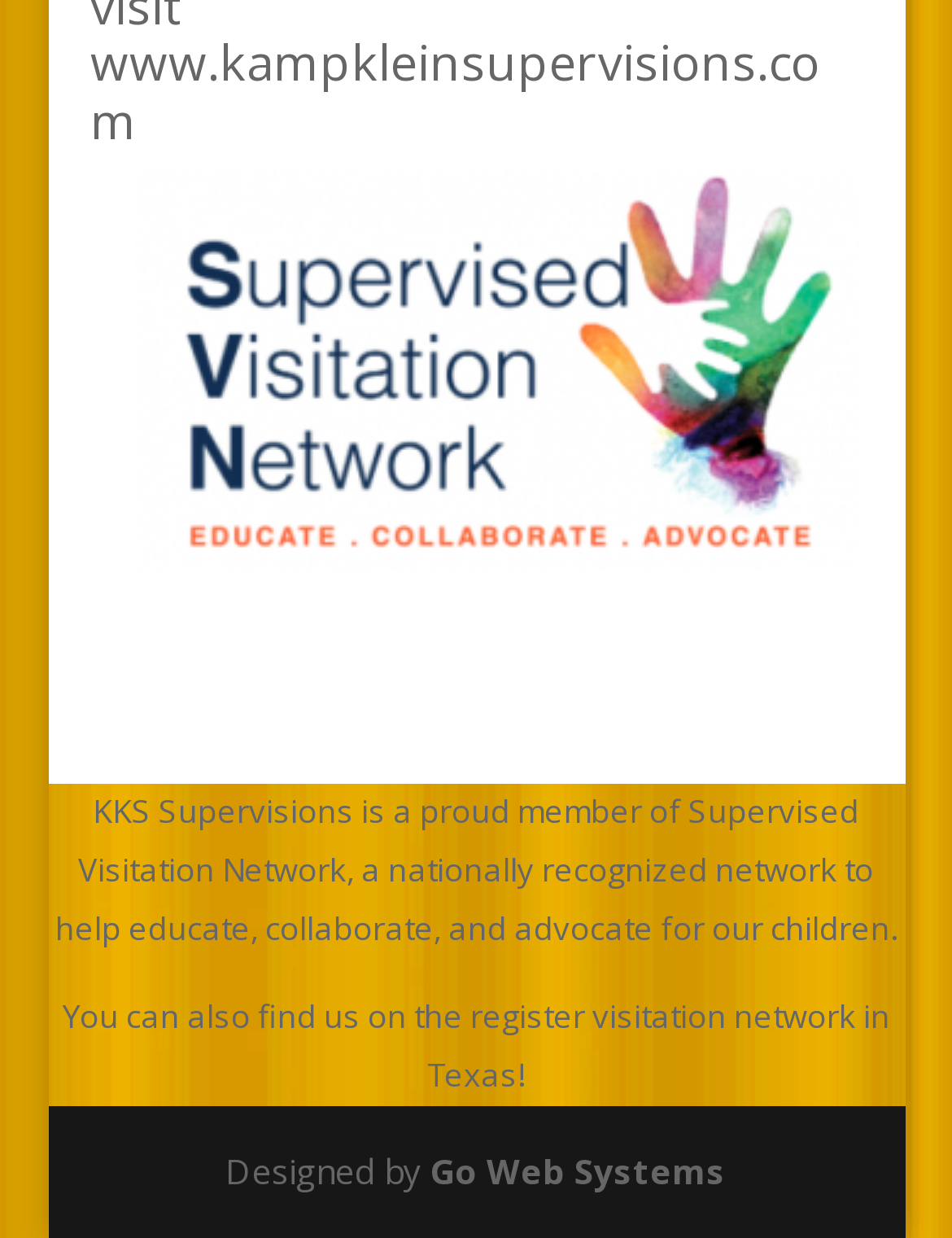Please find the bounding box for the UI element described by: "Go Web Systems".

[0.453, 0.927, 0.763, 0.965]